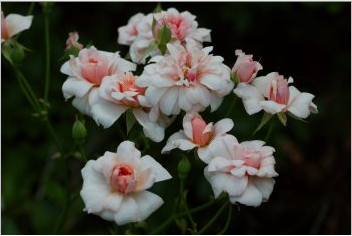What is the size of the 'Perle d'Or' rose?
Look at the image and answer the question using a single word or phrase.

small